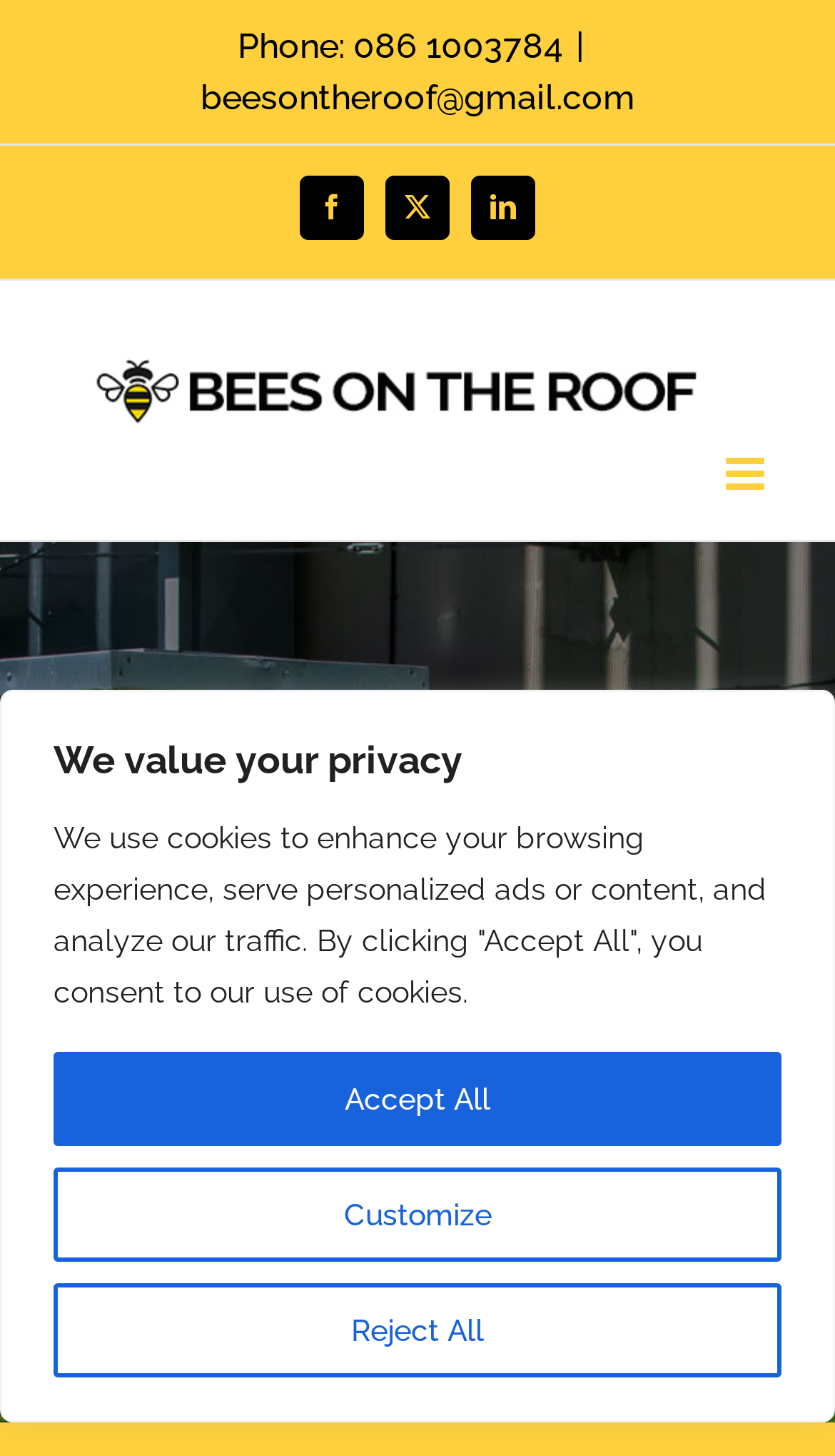Respond to the question below with a single word or phrase:
What is the topic of the corporate beekeeping program?

Dublin